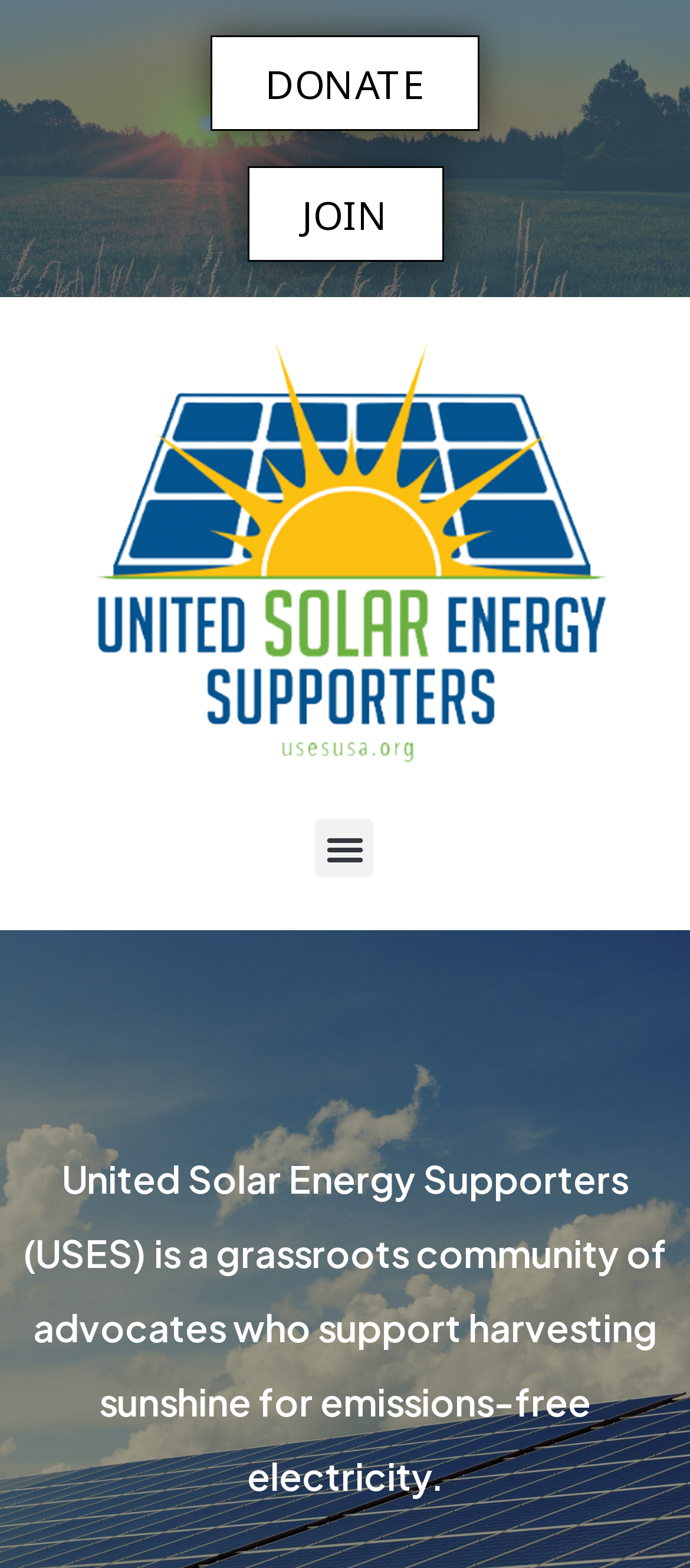Locate the bounding box for the described UI element: "Instagram". Ensure the coordinates are four float numbers between 0 and 1, formatted as [left, top, right, bottom].

None